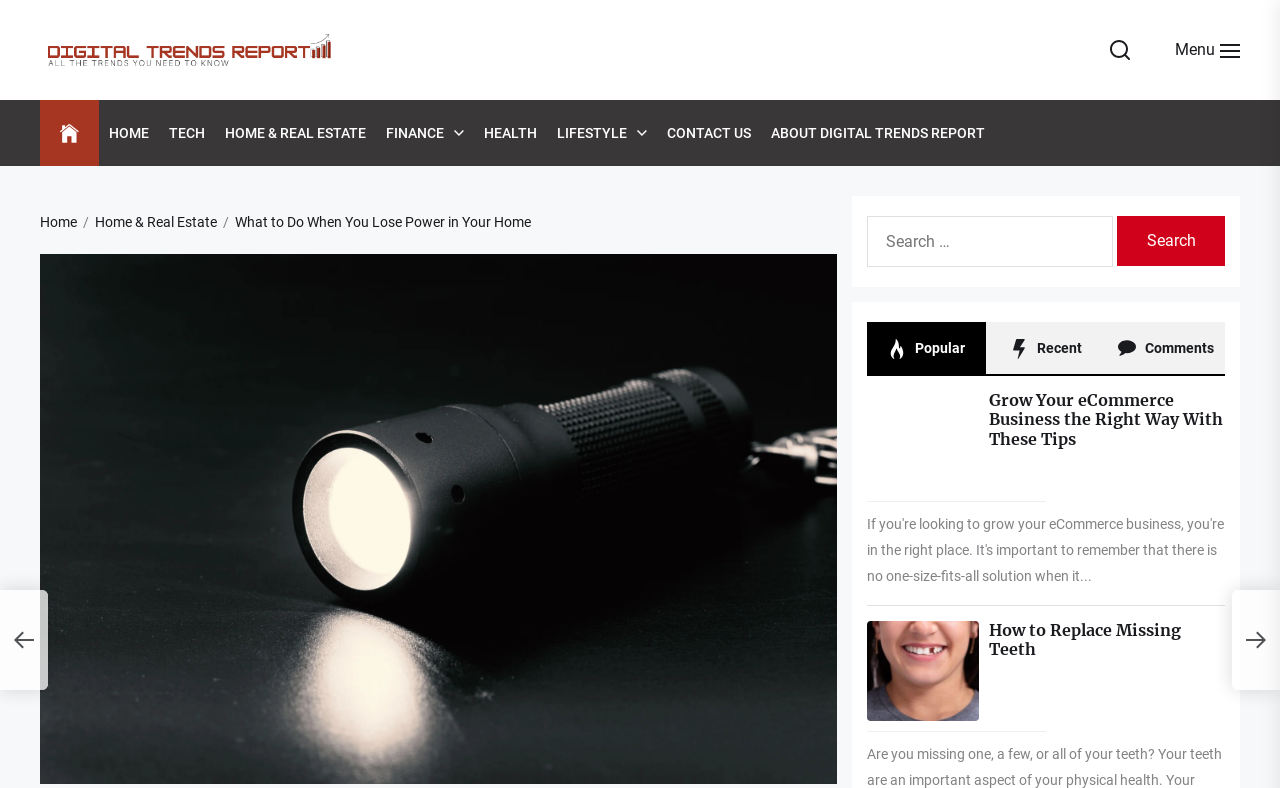Locate the bounding box coordinates of the area where you should click to accomplish the instruction: "Click on the 'HOME' link".

[0.085, 0.155, 0.116, 0.183]